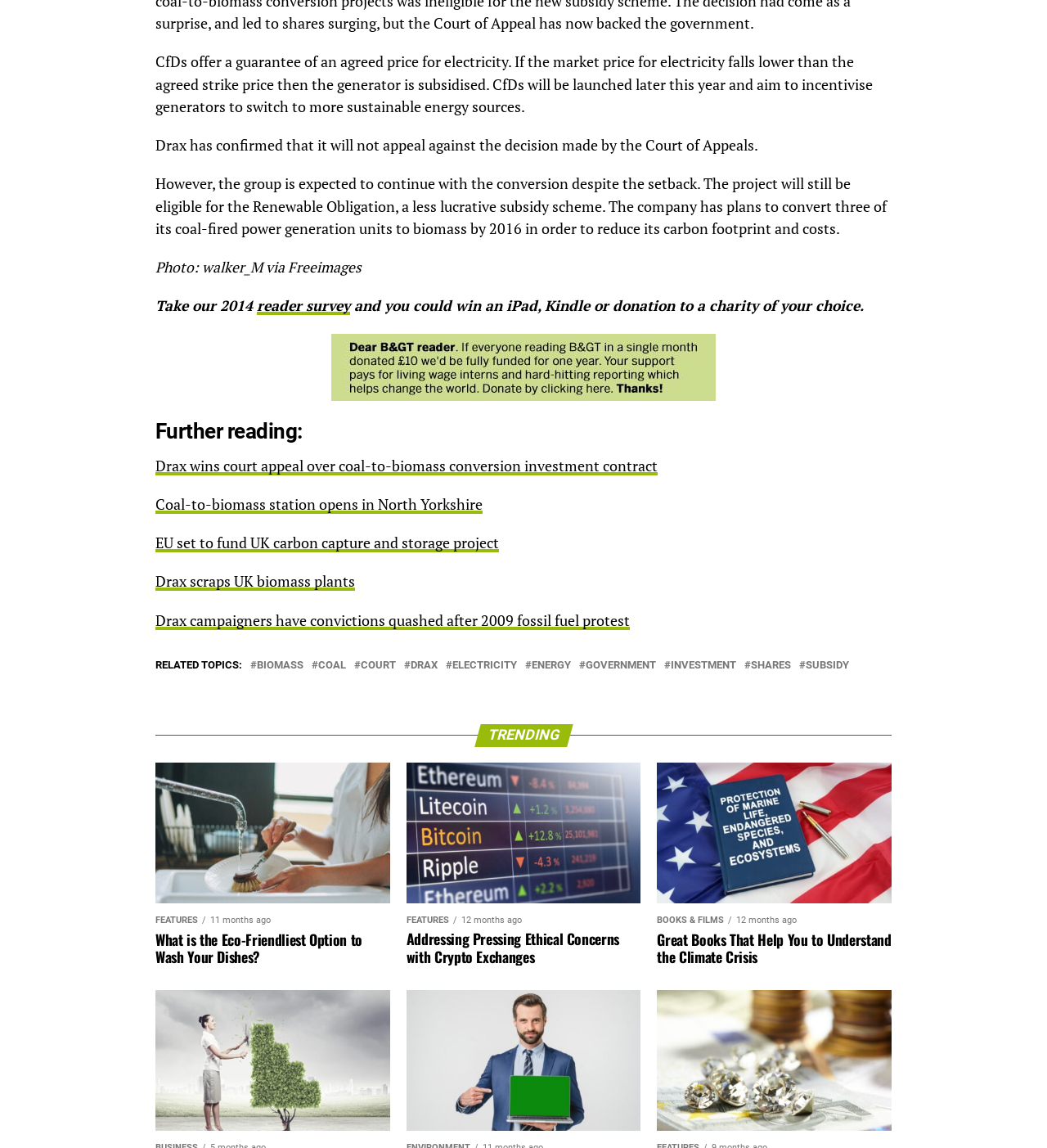Identify the bounding box coordinates of the part that should be clicked to carry out this instruction: "View trending articles".

[0.148, 0.631, 0.852, 0.65]